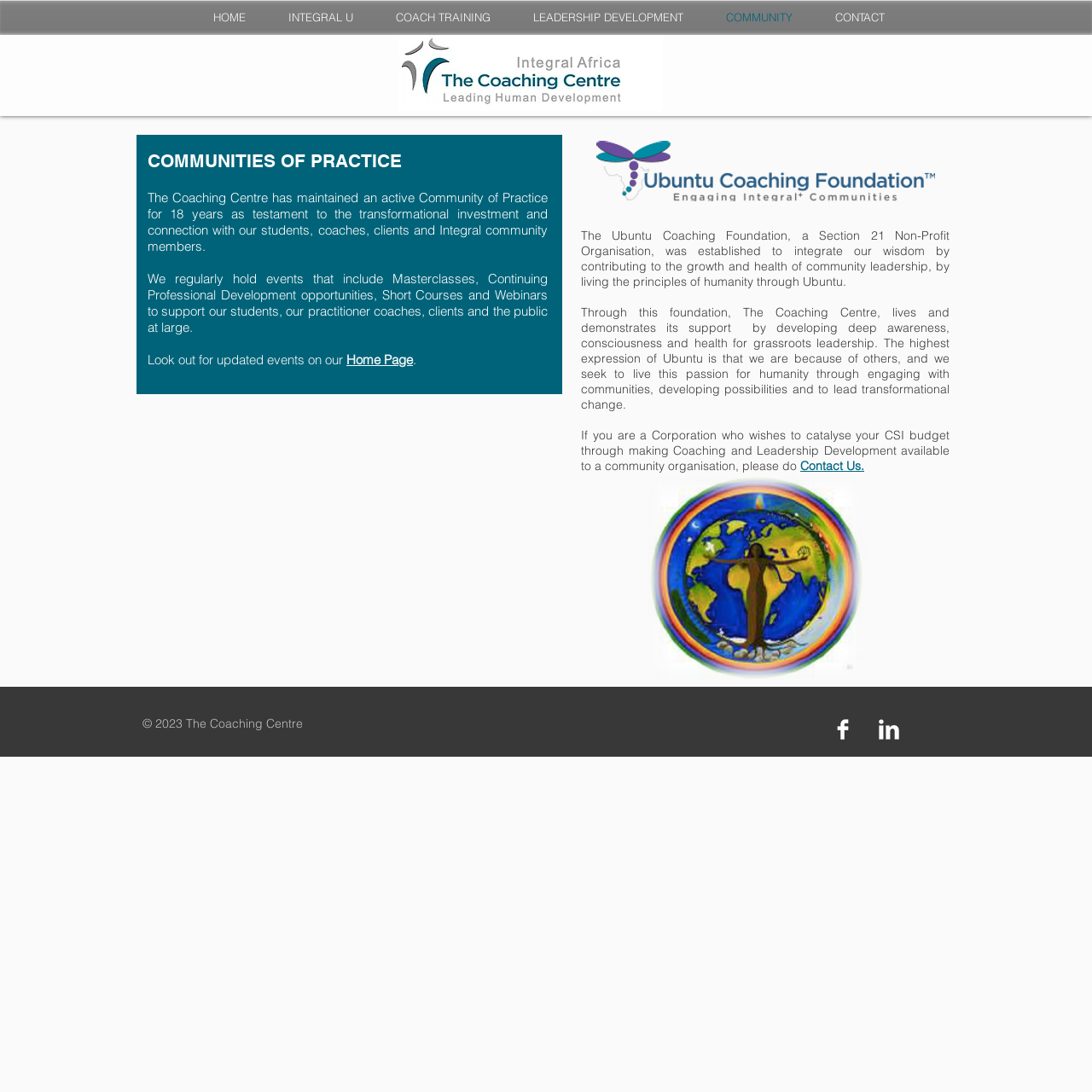Give a one-word or phrase response to the following question: What is the purpose of the Ubuntu Coaching Foundation?

To support community leadership